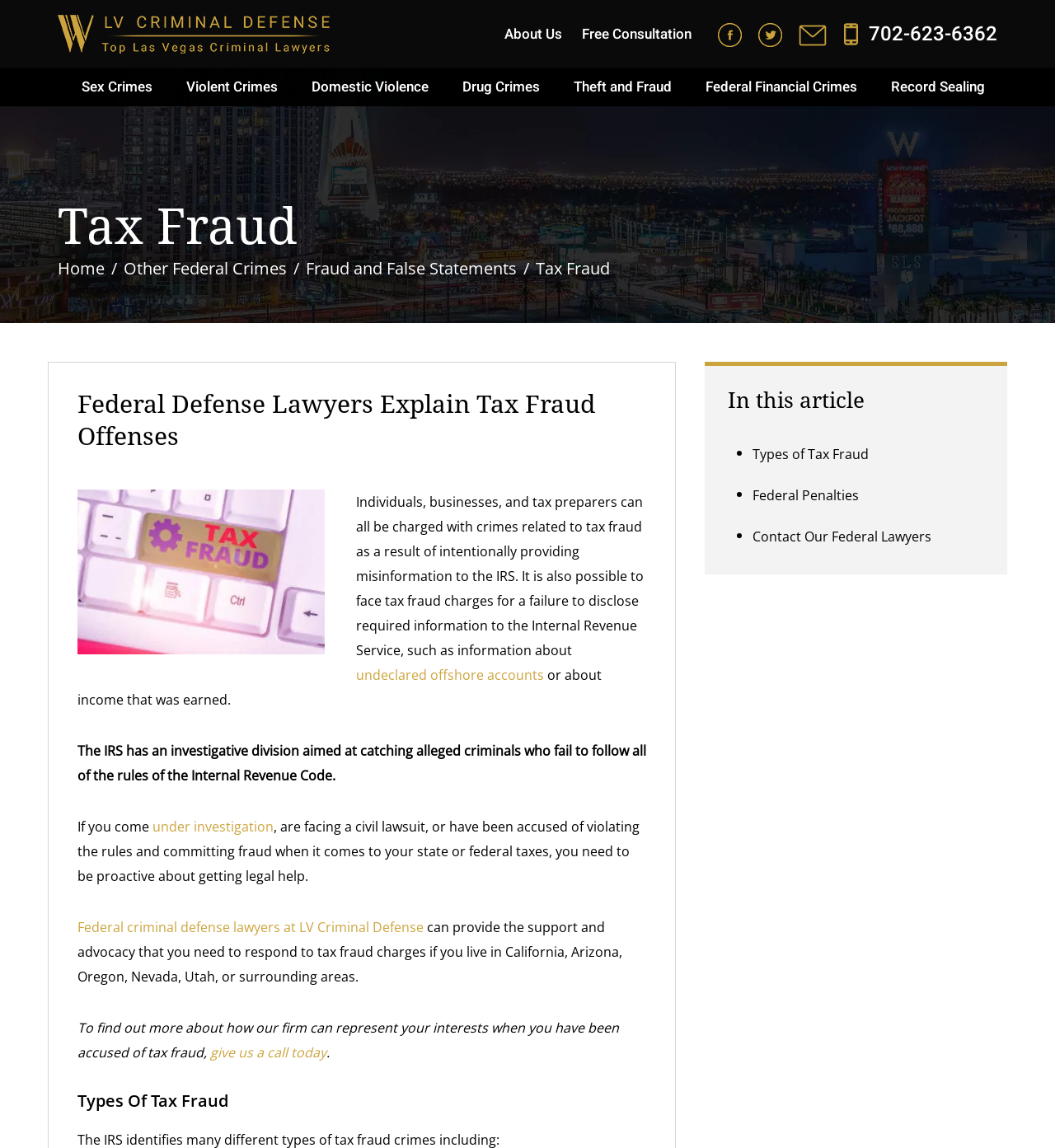Can you pinpoint the bounding box coordinates for the clickable element required for this instruction: "Click the 'About Us' link"? The coordinates should be four float numbers between 0 and 1, i.e., [left, top, right, bottom].

[0.469, 0.02, 0.542, 0.038]